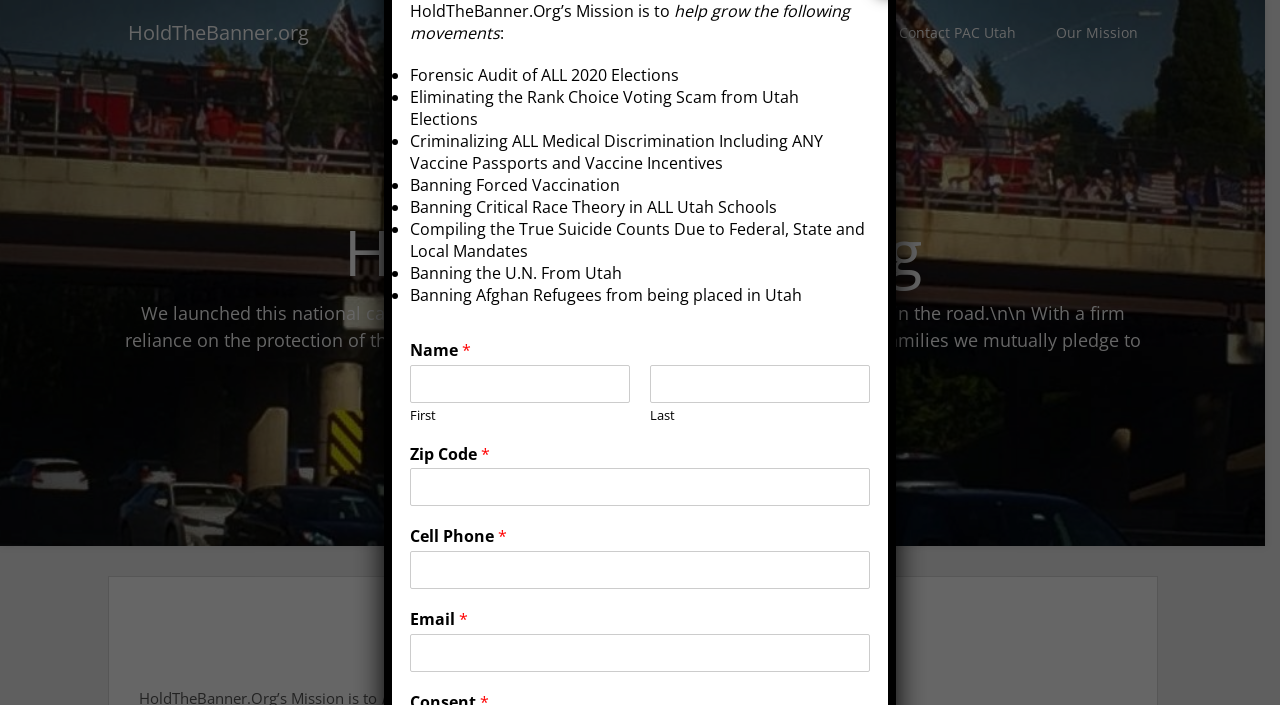What information is required to submit a form?
Provide an in-depth and detailed explanation in response to the question.

The form on the webpage requires the user to input their 'Name', 'Zip Code', 'Cell Phone', and 'Email' in order to submit it. These fields are marked with an asterisk (*) to indicate that they are required.